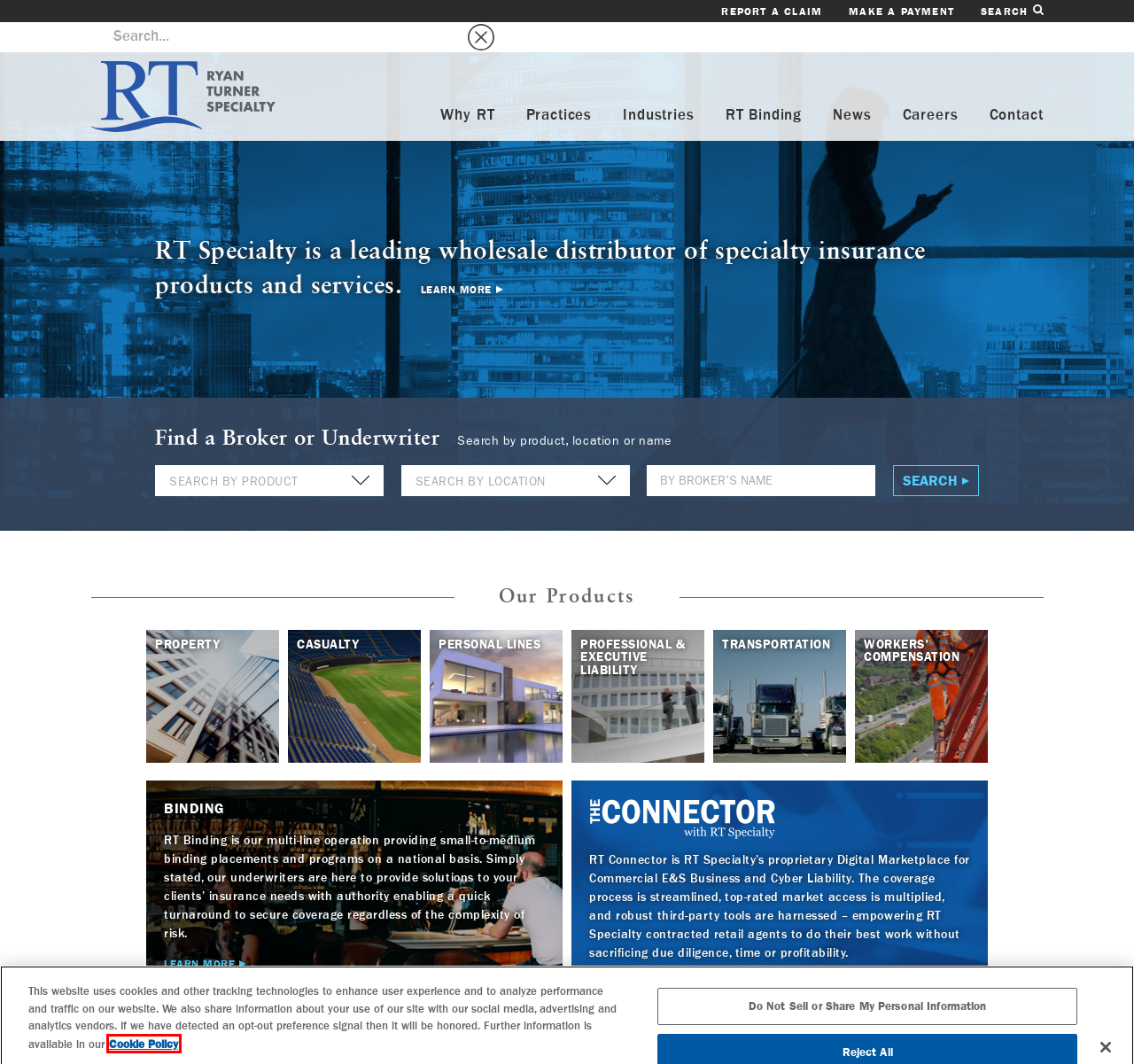Given a webpage screenshot with a red bounding box around a particular element, identify the best description of the new webpage that will appear after clicking on the element inside the red bounding box. Here are the candidates:
A. Contact – RT Specialty
B. Ryan Specialty Privacy Statement – Ryan Specialty
C. RT Connector with RT Specialty
D. Professional & Executive Liability – RT Specialty
E. Careers – RT Specialty
F. Casualty – RT Specialty
G. Personal Lines
H. RT Practices – RT Specialty

B